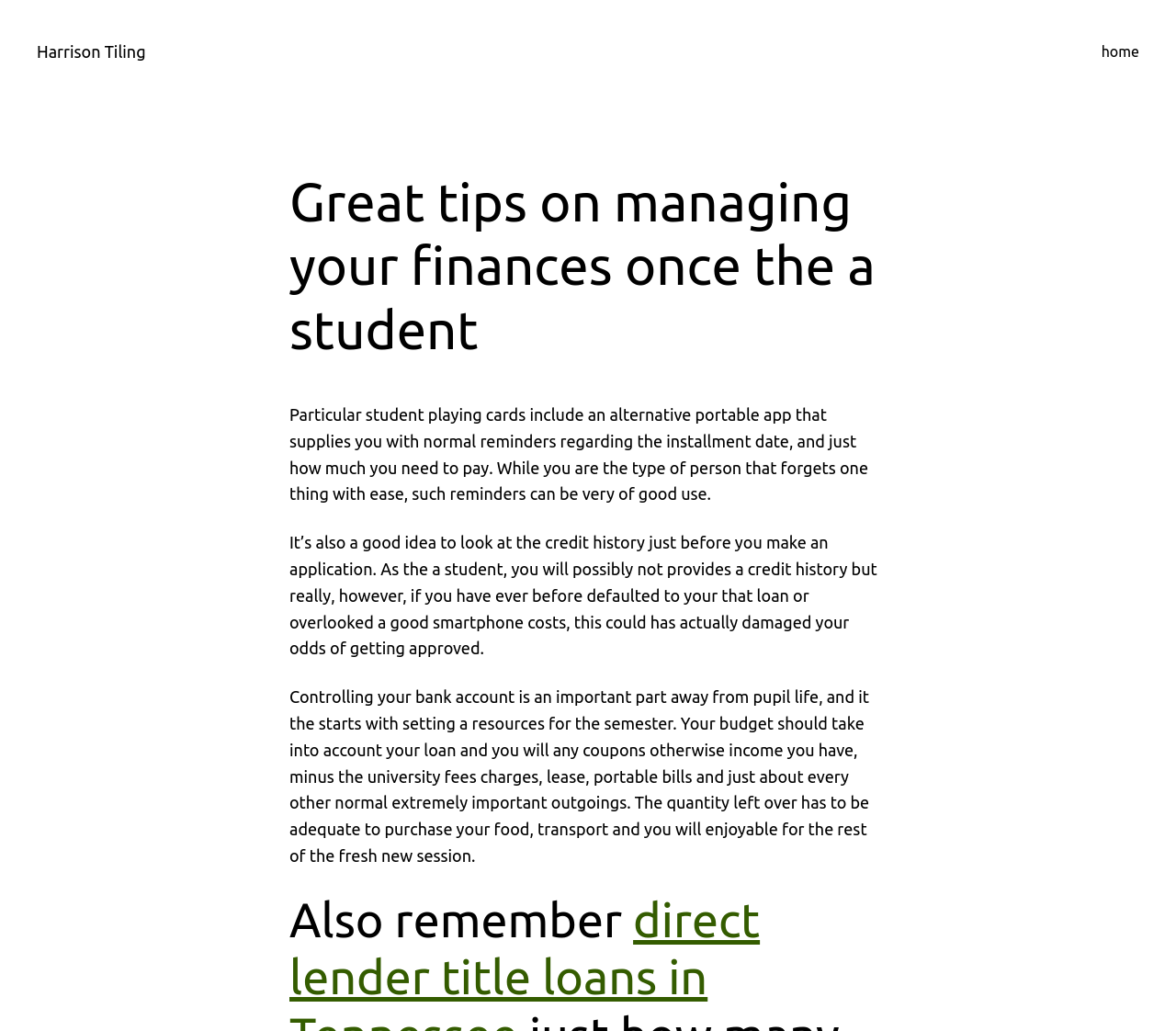Provide the bounding box coordinates of the HTML element this sentence describes: "home".

[0.936, 0.039, 0.969, 0.062]